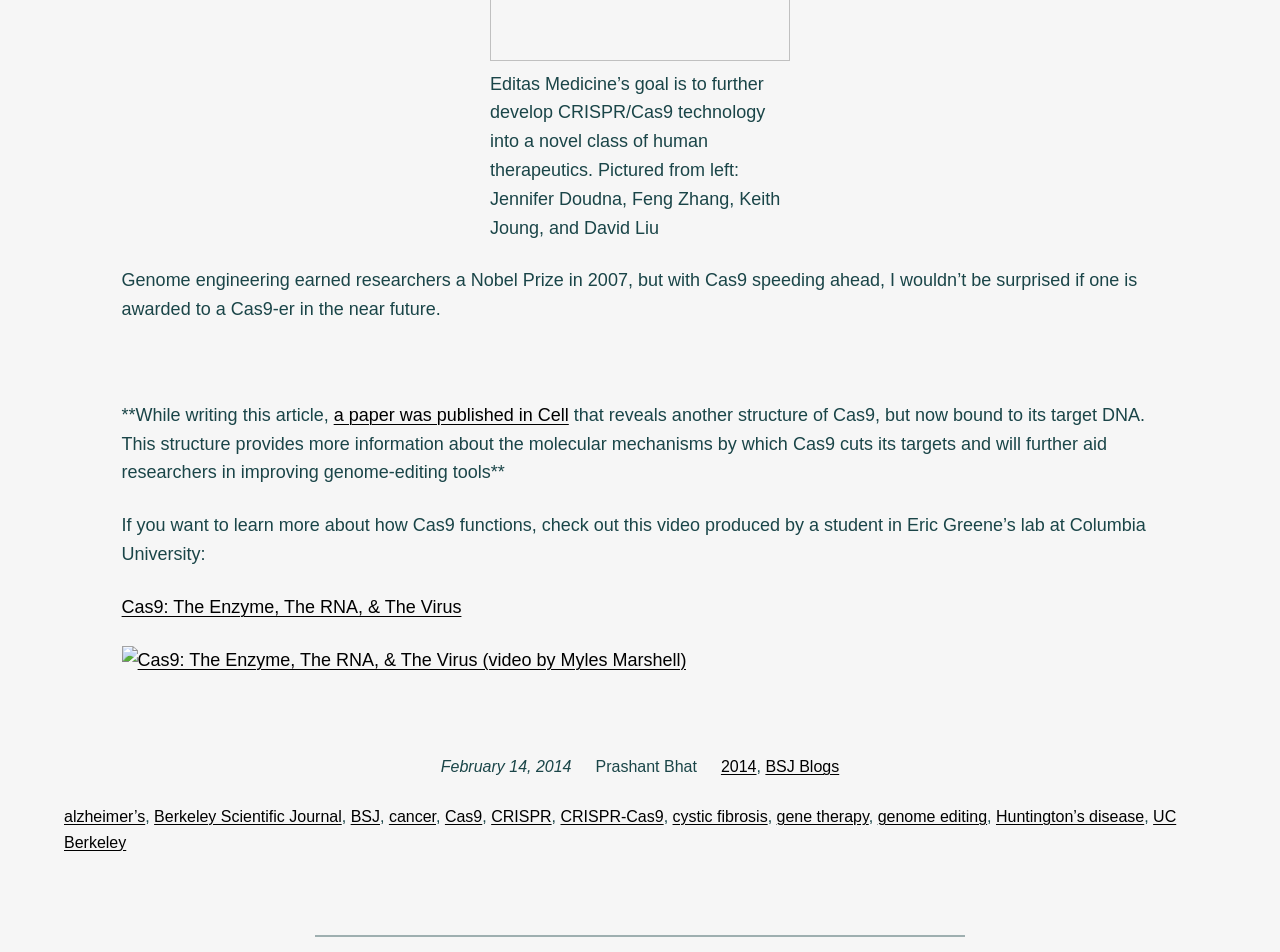What are the topics related to CRISPR-Cas9 mentioned on the webpage?
Give a single word or phrase answer based on the content of the image.

Gene therapy, genome editing, etc.